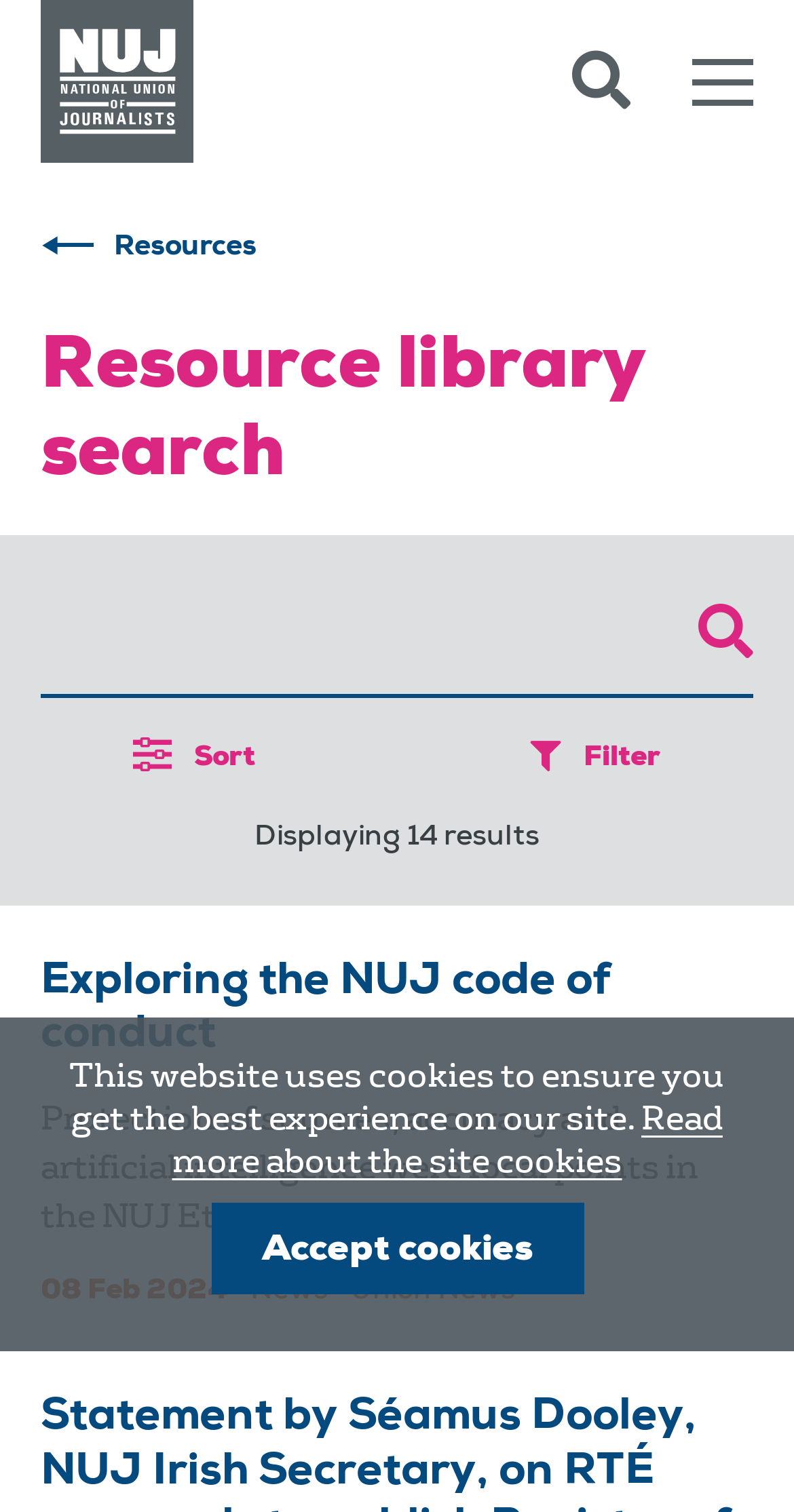Determine the bounding box coordinates of the region to click in order to accomplish the following instruction: "Read the news article 'Exploring the NUJ code of conduct'". Provide the coordinates as four float numbers between 0 and 1, specifically [left, top, right, bottom].

[0.051, 0.635, 0.769, 0.703]